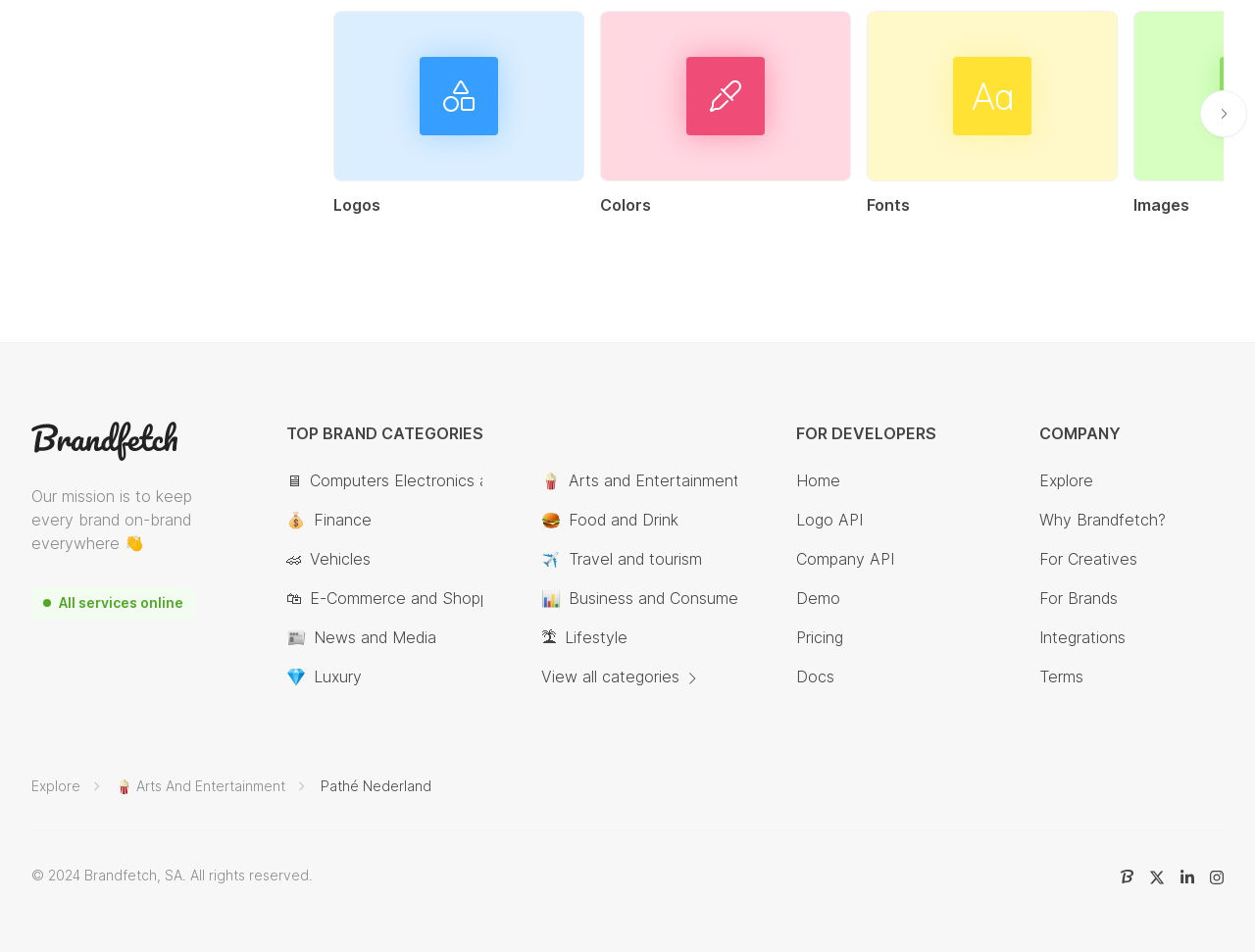Please locate the bounding box coordinates of the element that should be clicked to complete the given instruction: "Learn more about 'Why Brandfetch?'".

[0.828, 0.534, 0.929, 0.558]